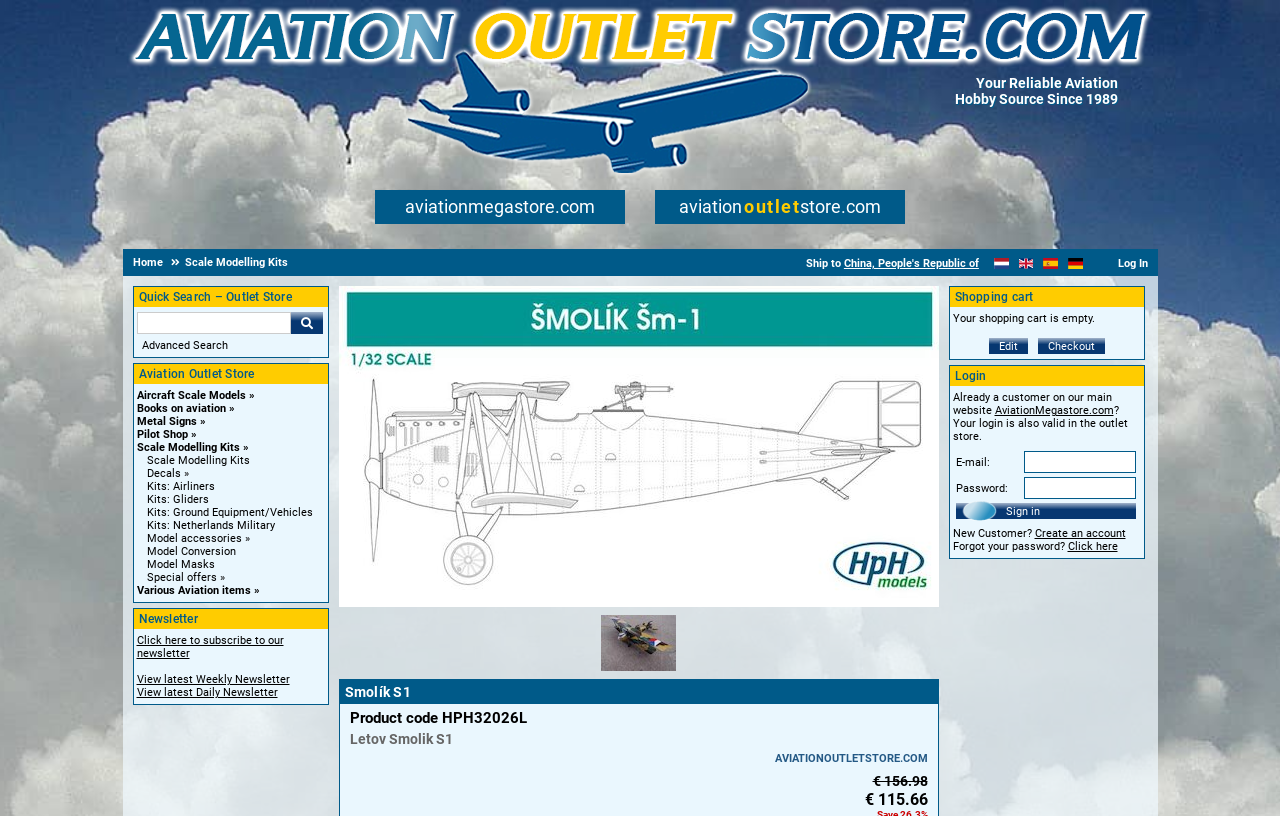Identify and provide the bounding box coordinates of the UI element described: "Scale Modelling Kits". The coordinates should be formatted as [left, top, right, bottom], with each number being a float between 0 and 1.

[0.114, 0.556, 0.195, 0.572]